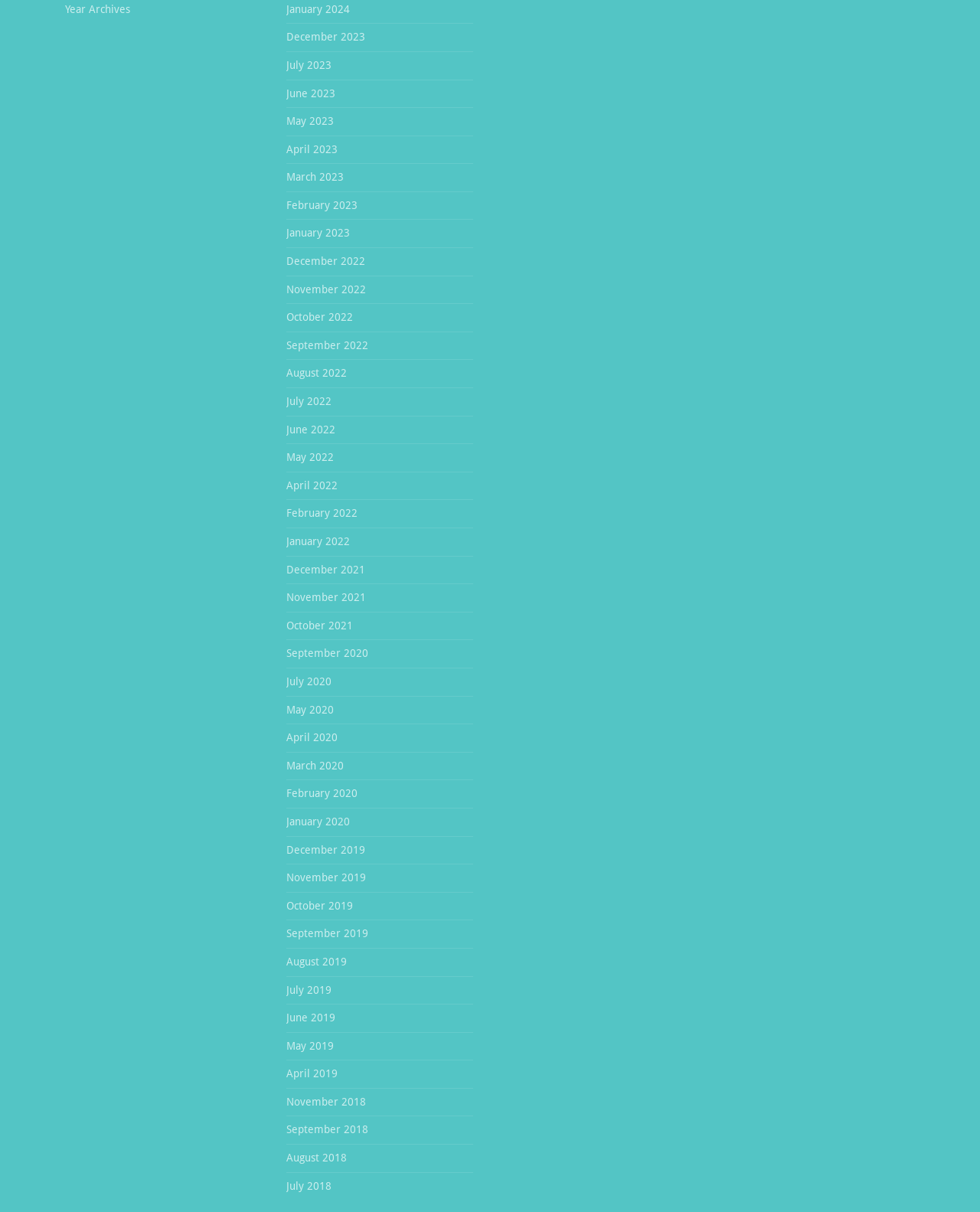Determine the bounding box coordinates for the area that needs to be clicked to fulfill this task: "Go to December 2023 page". The coordinates must be given as four float numbers between 0 and 1, i.e., [left, top, right, bottom].

[0.292, 0.025, 0.372, 0.036]